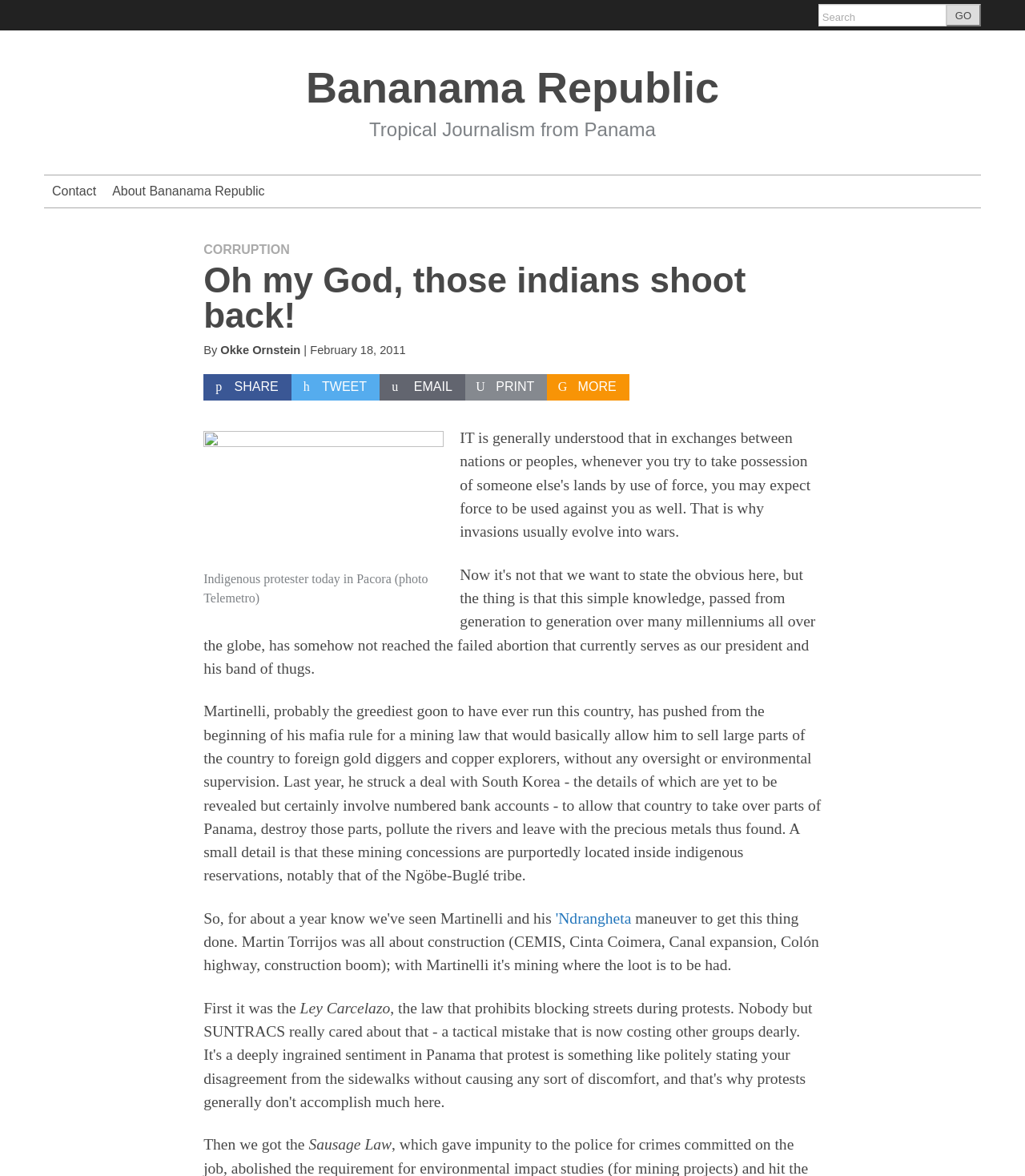Determine the bounding box for the UI element described here: "parent_node: GO name="s" placeholder="Search"".

[0.798, 0.003, 0.923, 0.022]